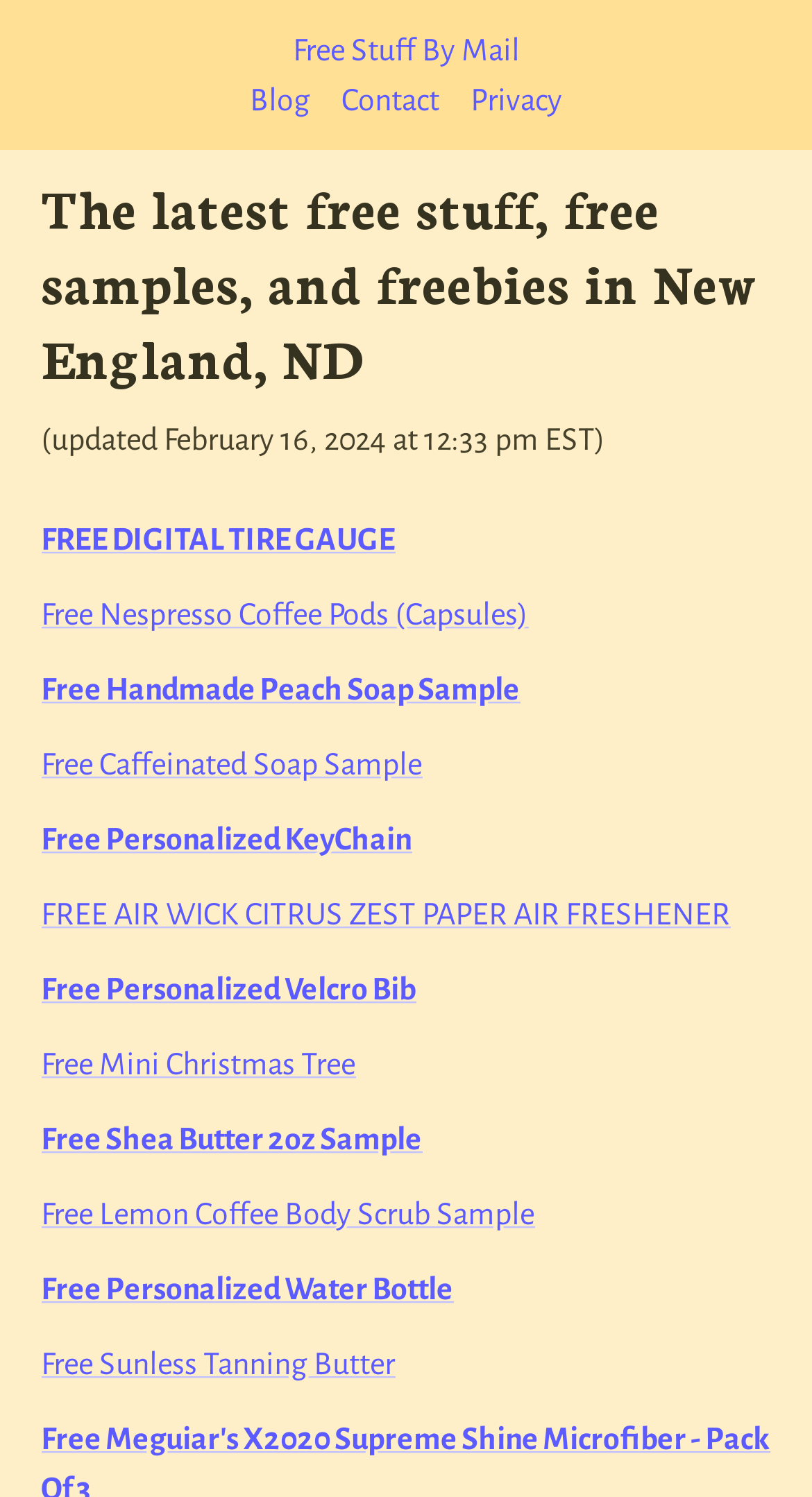What is the region focused on for the free stuff?
Give a detailed explanation using the information visible in the image.

I found the text 'The latest free stuff, free samples, and freebies in New England, ND' on the page, which indicates that the free stuff is focused on the region of New England, ND.